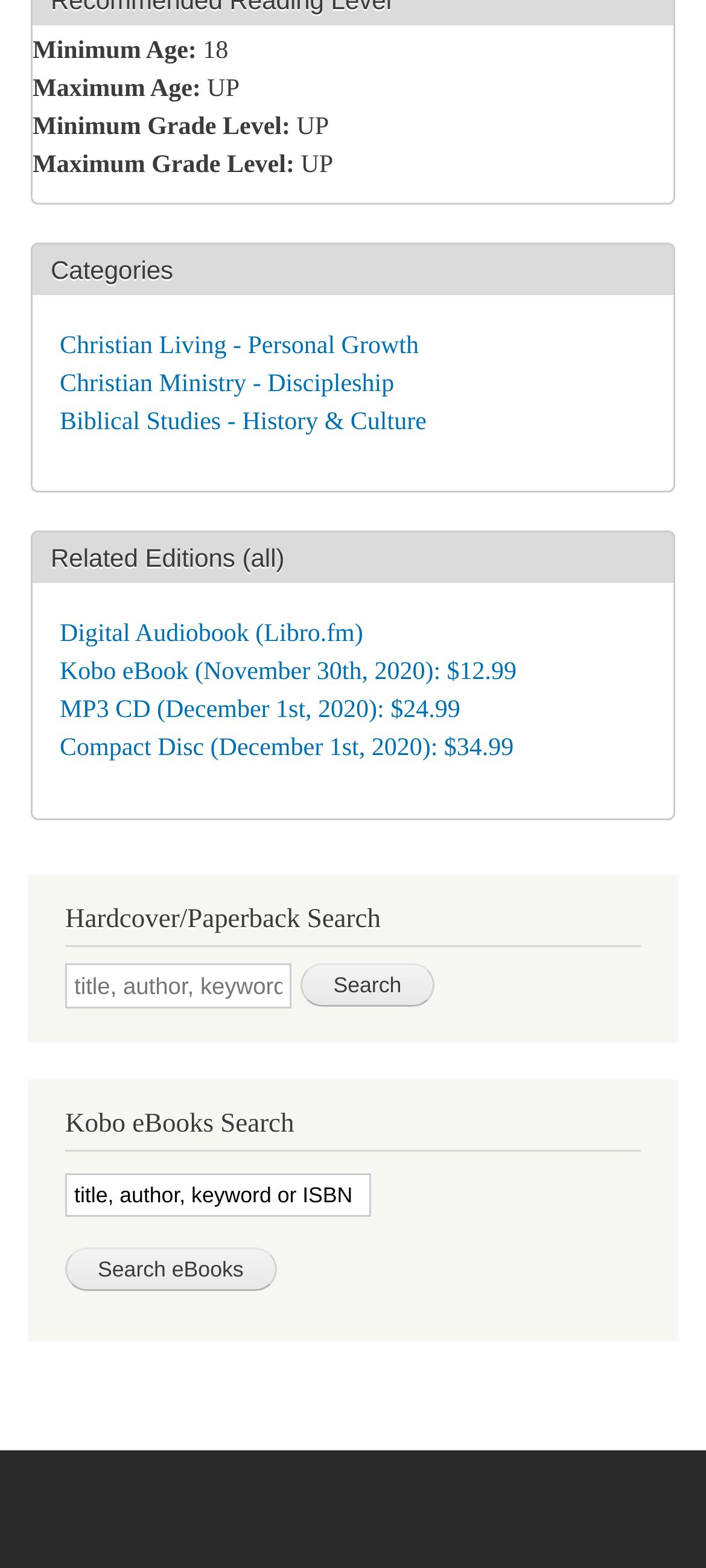Highlight the bounding box coordinates of the region I should click on to meet the following instruction: "Get Digital Audiobook from Libro.fm".

[0.085, 0.396, 0.514, 0.414]